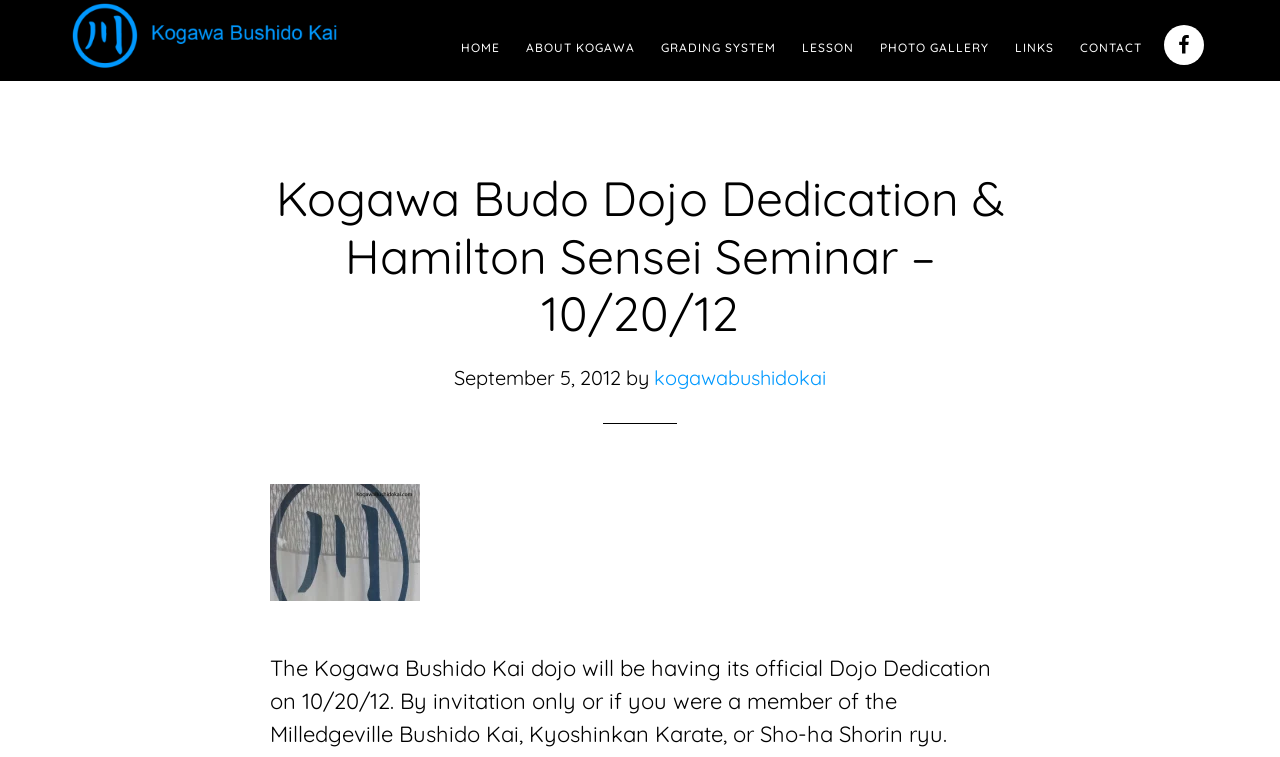What is the name of the dojo?
Kindly give a detailed and elaborate answer to the question.

I found the answer by looking at the link with the text 'KOGAWA BUDO' which is located at the top of the webpage, indicating that it is the name of the dojo.